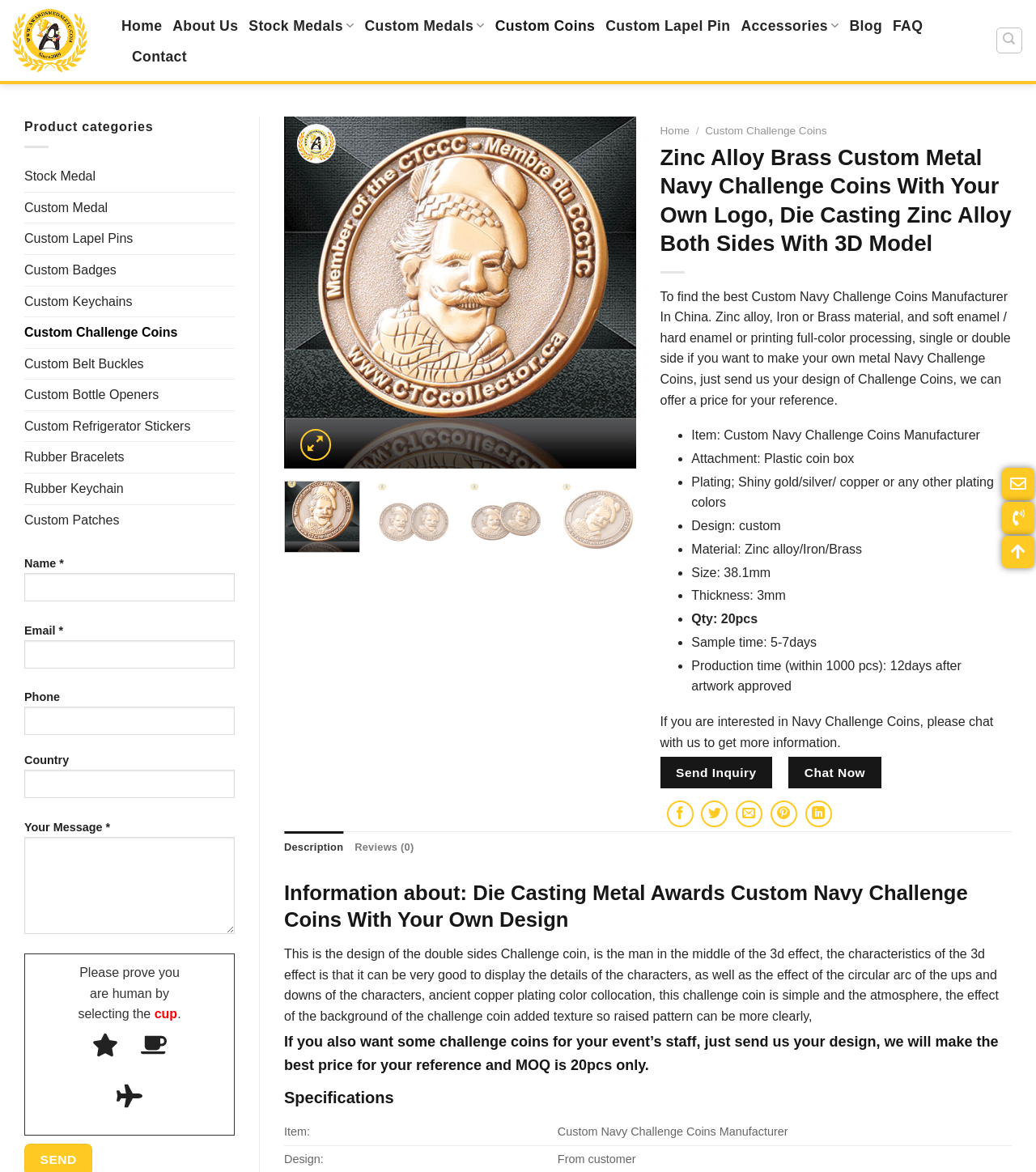Determine the bounding box coordinates of the region that needs to be clicked to achieve the task: "Click on the 'Home' link".

[0.117, 0.01, 0.156, 0.035]